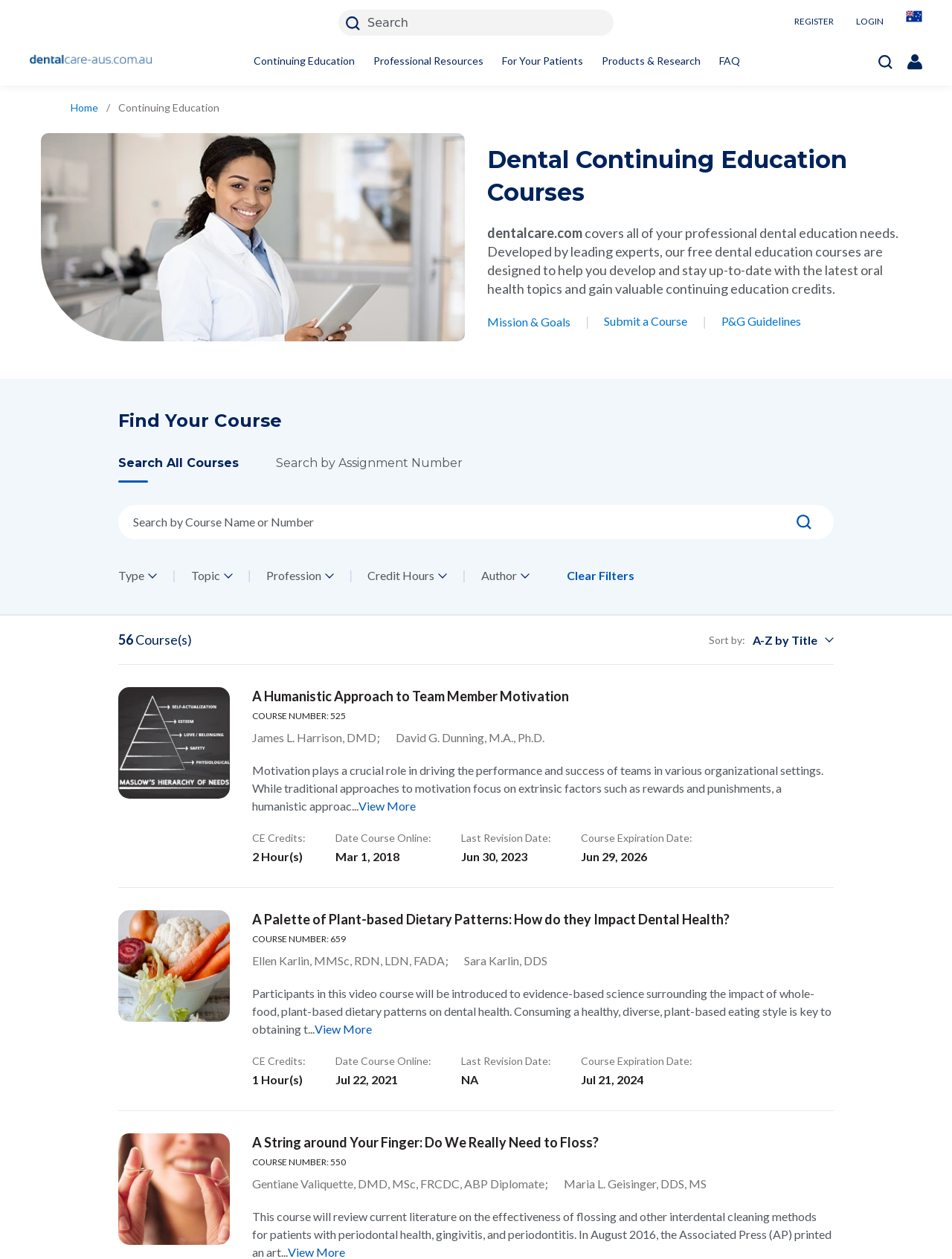Specify the bounding box coordinates of the region I need to click to perform the following instruction: "Sort courses by title in alphabetical order". The coordinates must be four float numbers in the range of 0 to 1, i.e., [left, top, right, bottom].

[0.79, 0.502, 0.876, 0.515]